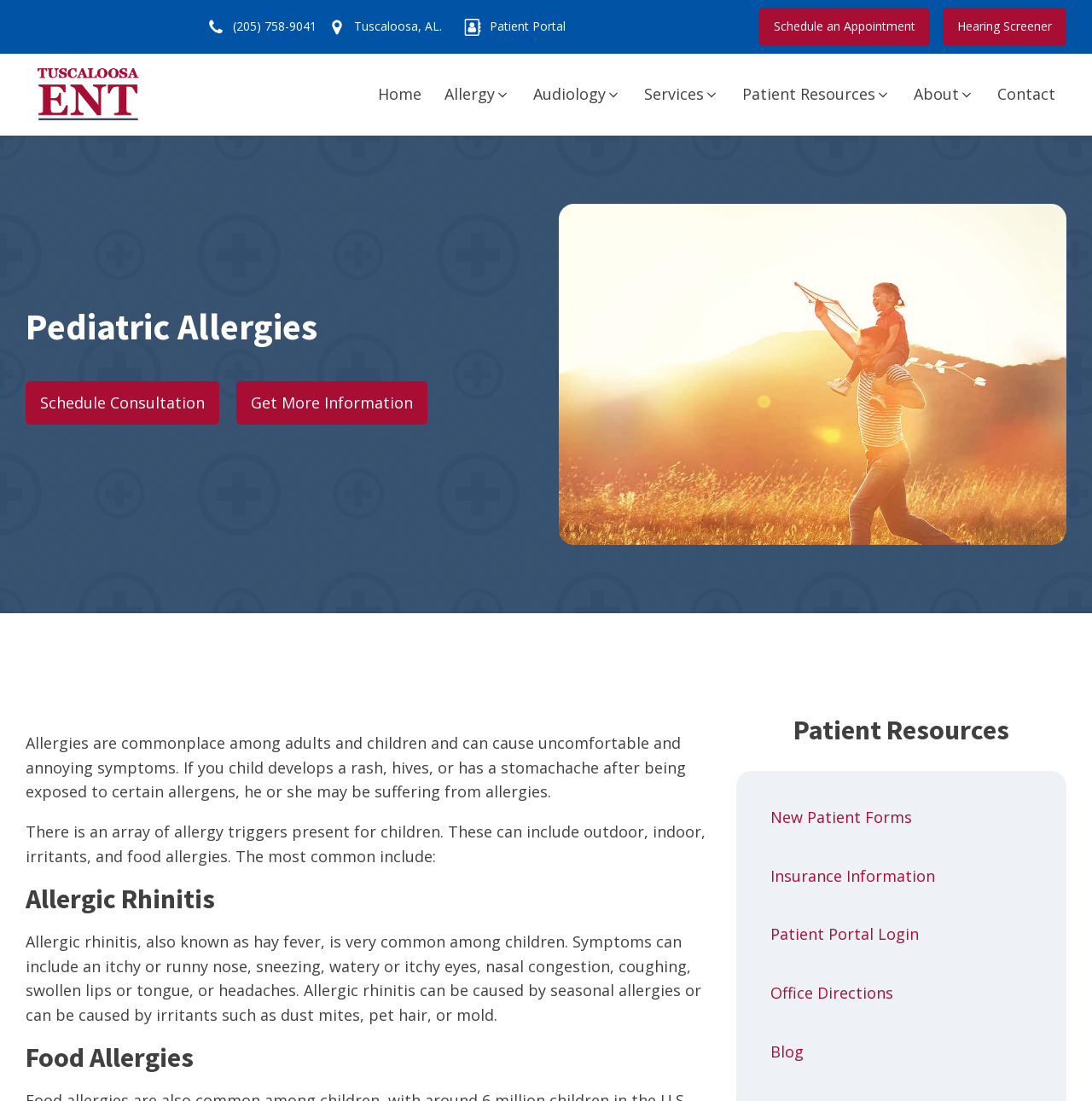Give a one-word or short phrase answer to this question: 
What is the logo of the ENT center?

Tuscaloosa Ear, Nose, & Throat Logo